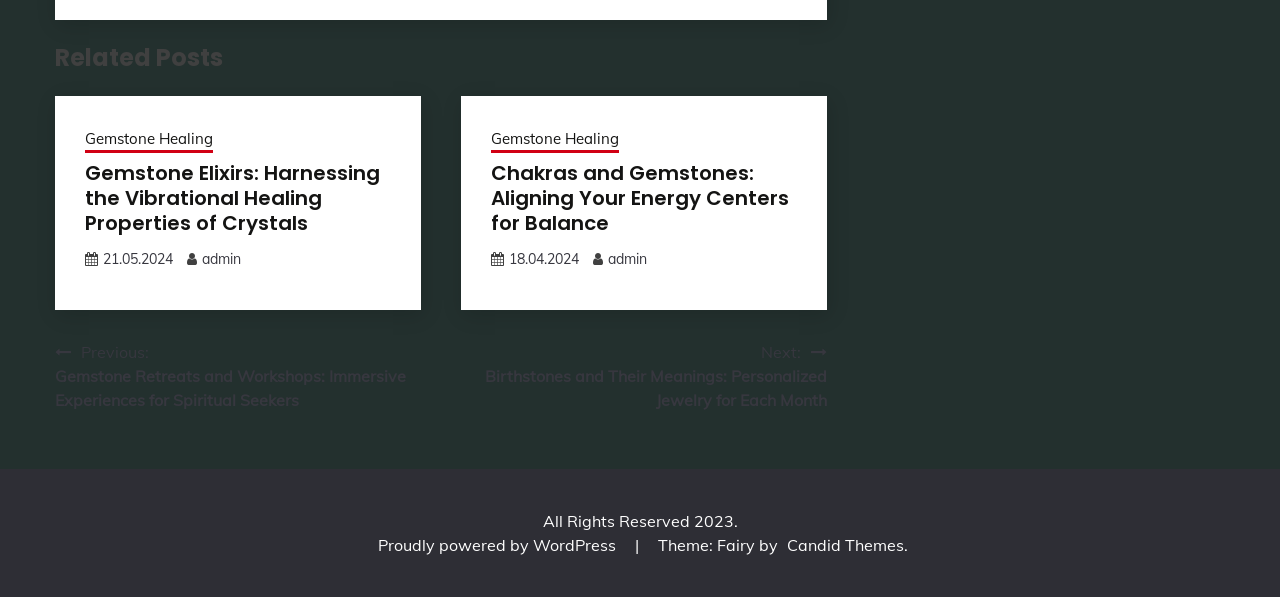Please identify the bounding box coordinates of the region to click in order to complete the given instruction: "View related posts". The coordinates should be four float numbers between 0 and 1, i.e., [left, top, right, bottom].

[0.043, 0.067, 0.646, 0.127]